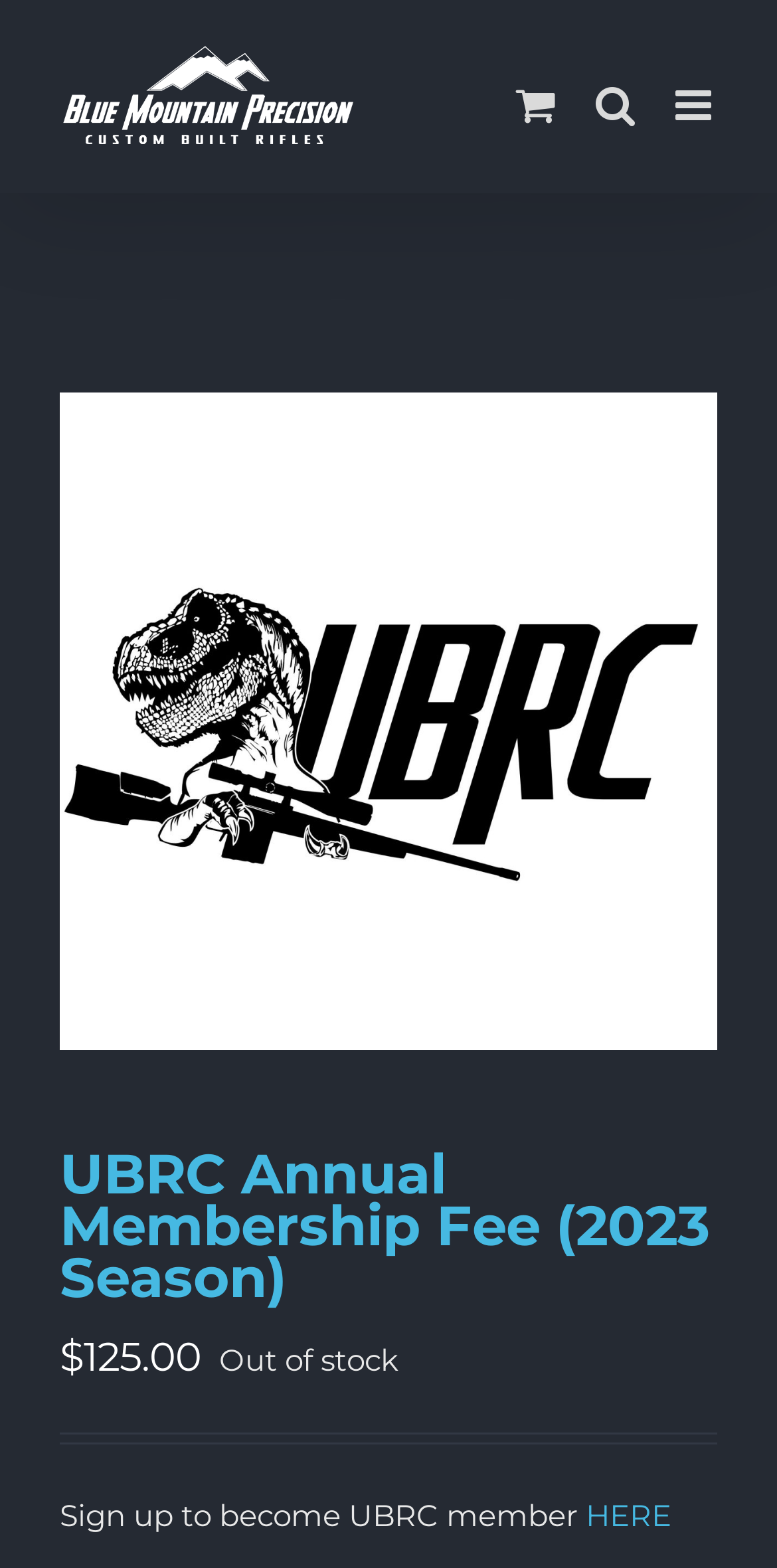Predict the bounding box for the UI component with the following description: "Lower Keys Real Estate".

None